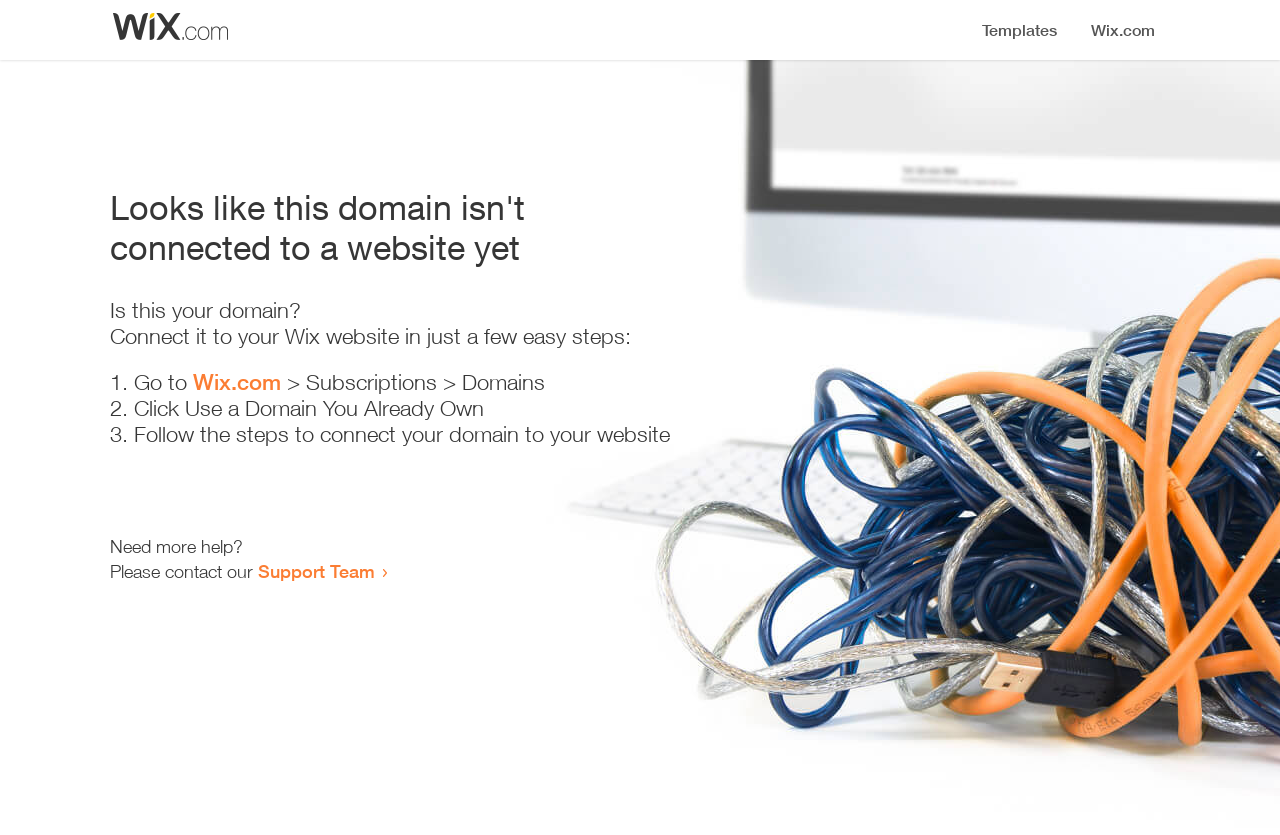How many steps are required to connect the domain?
Using the image, provide a concise answer in one word or a short phrase.

3